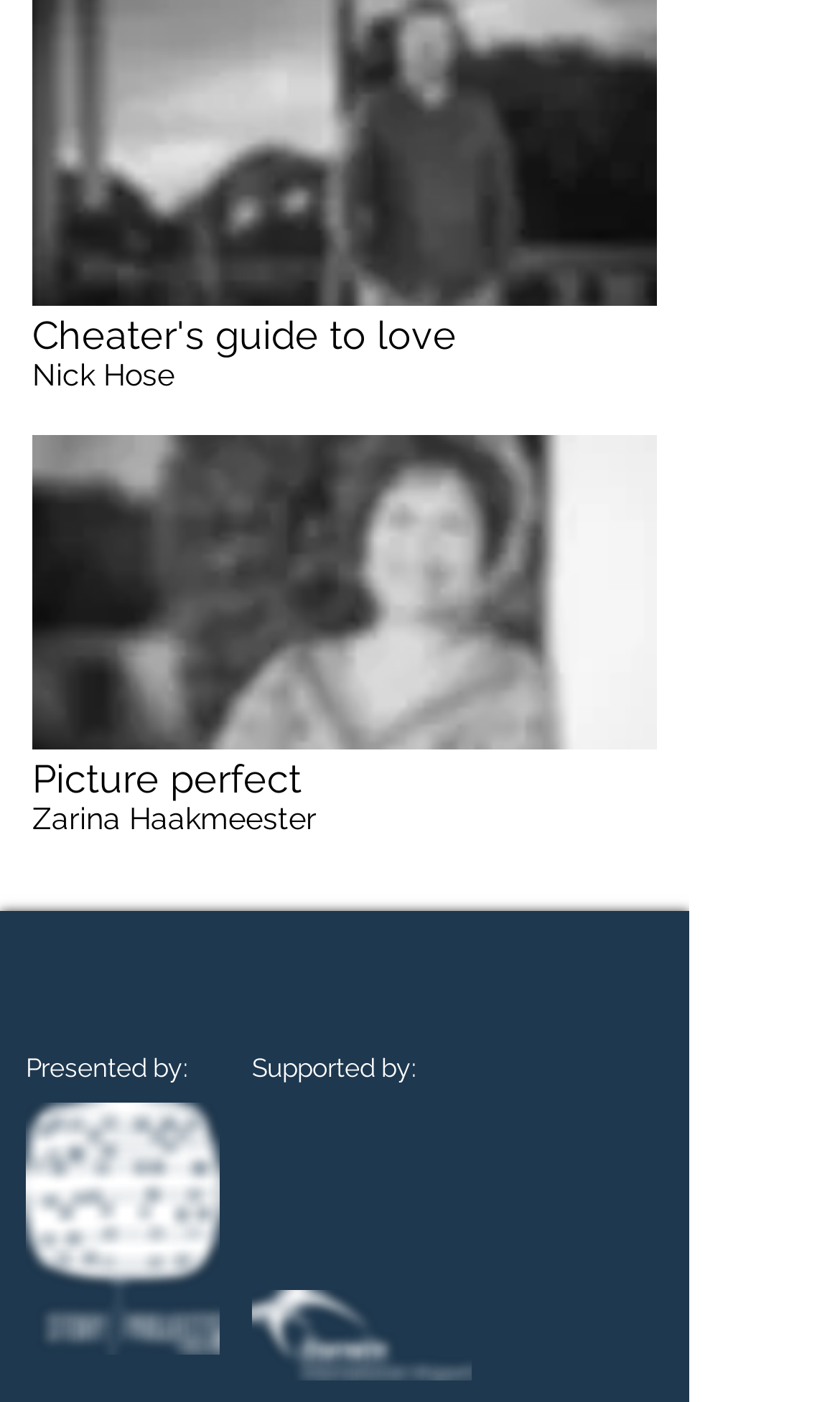How many links are there in the supported by section?
Please provide a single word or phrase as your answer based on the image.

2